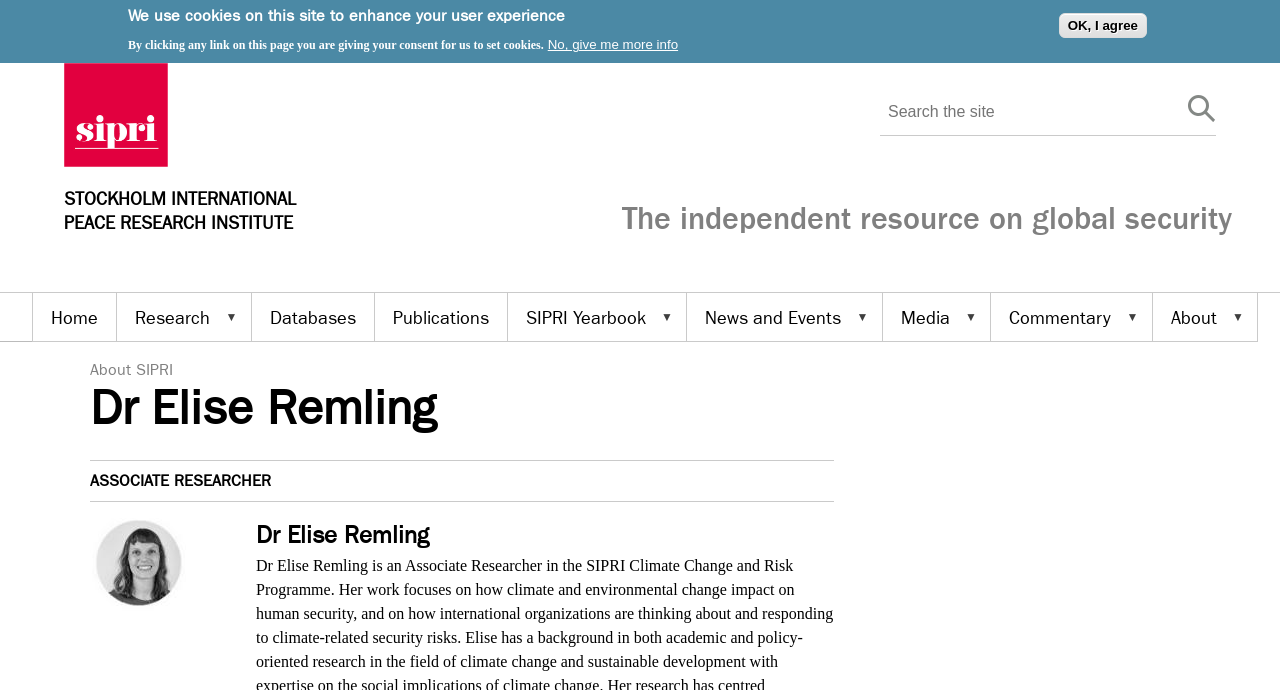Highlight the bounding box coordinates of the element that should be clicked to carry out the following instruction: "view research page". The coordinates must be given as four float numbers ranging from 0 to 1, i.e., [left, top, right, bottom].

[0.091, 0.425, 0.196, 0.496]